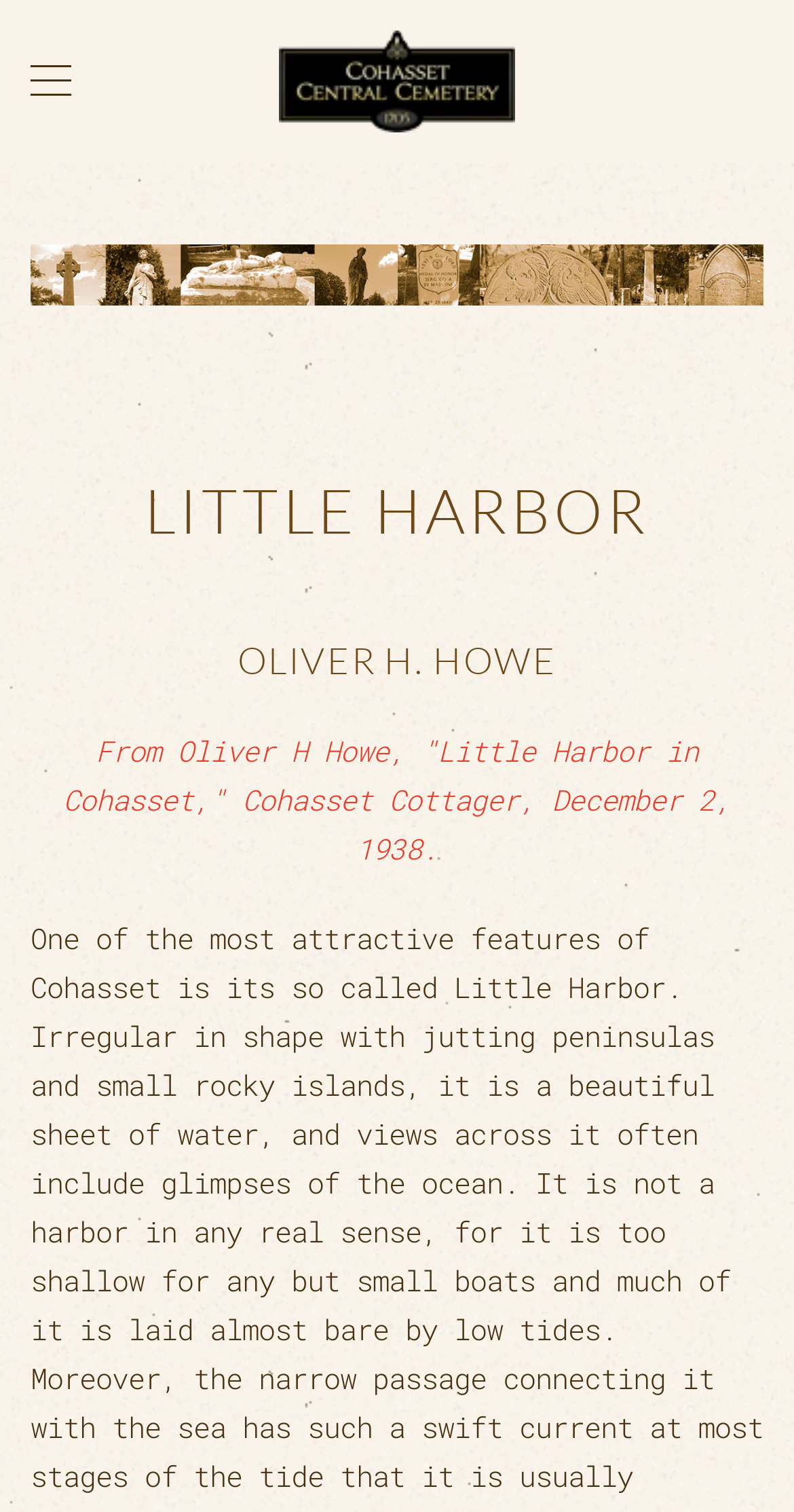Respond to the question below with a single word or phrase:
What is the name of the publication mentioned?

Cohasset Cottager